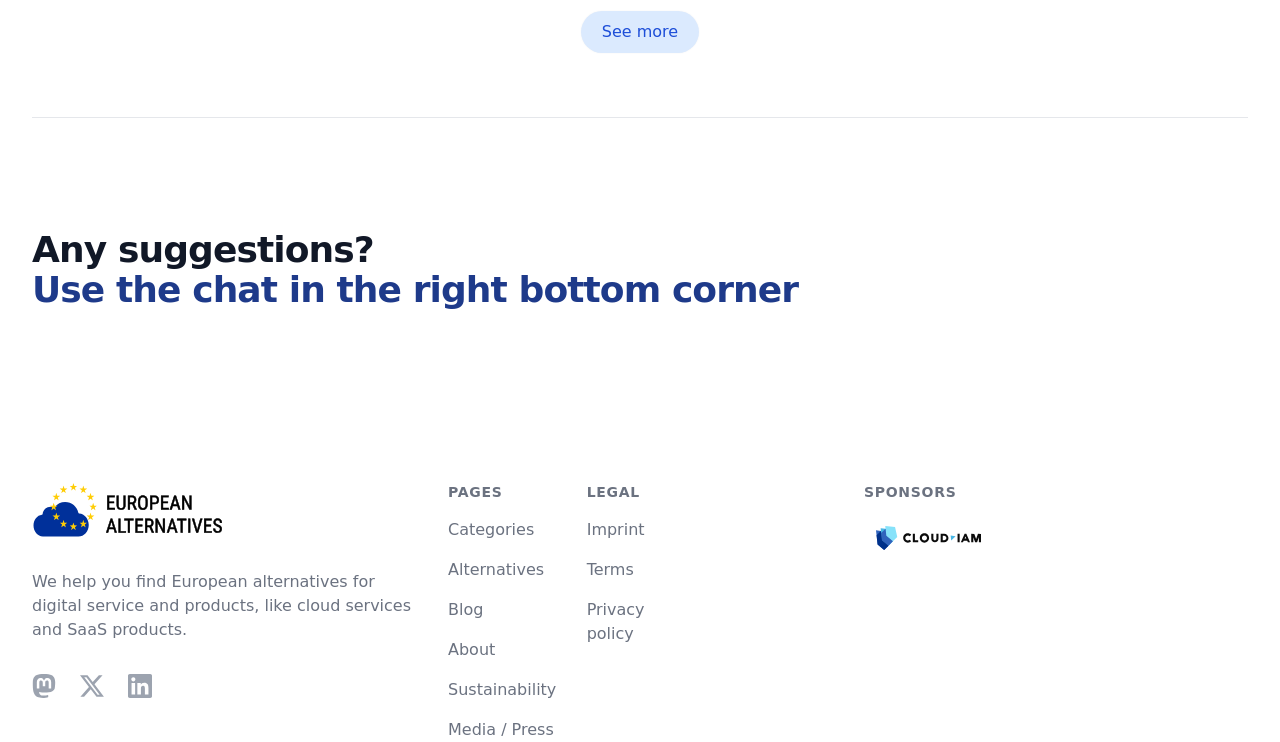Could you determine the bounding box coordinates of the clickable element to complete the instruction: "View Cloud IAM logo"? Provide the coordinates as four float numbers between 0 and 1, i.e., [left, top, right, bottom].

[0.675, 0.692, 0.9, 0.757]